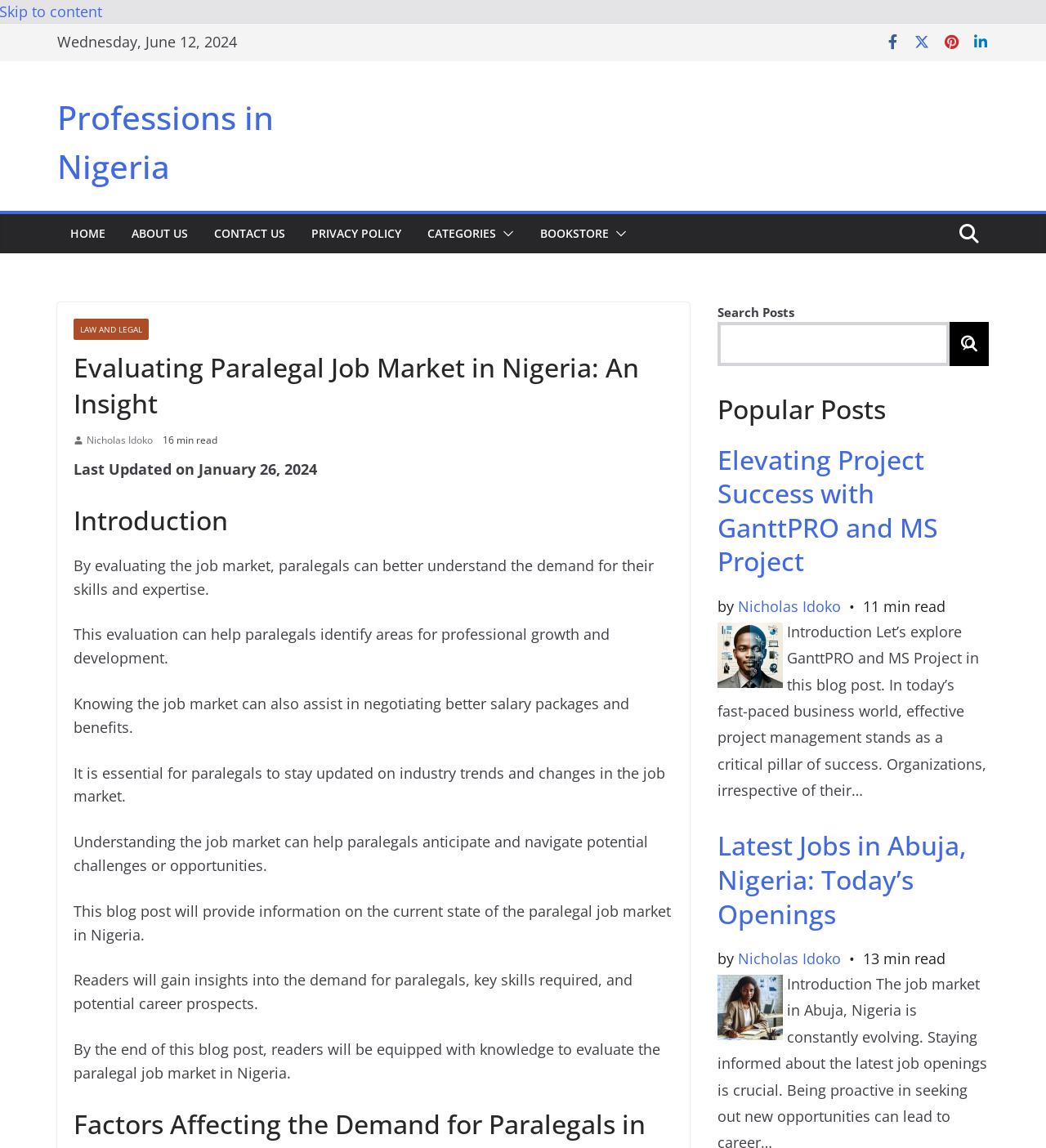What is the topic of the 'Elevating Project Success with GanttPRO and MS Project' article?
Using the information presented in the image, please offer a detailed response to the question.

The topic of the 'Elevating Project Success with GanttPRO and MS Project' article can be inferred from the title and the introduction, which mentions effective project management as a critical pillar of success.